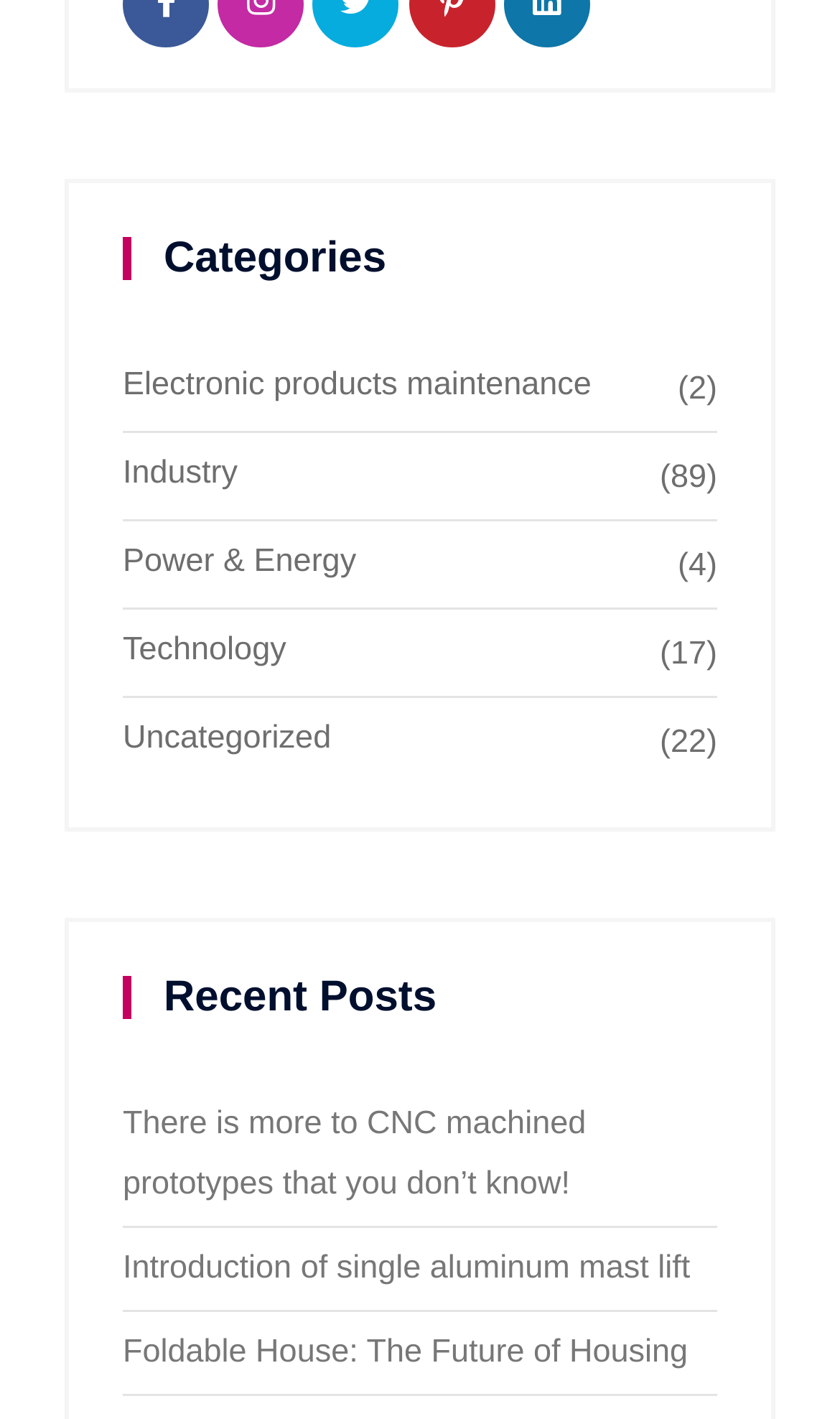Bounding box coordinates must be specified in the format (top-left x, top-left y, bottom-right x, bottom-right y). All values should be floating point numbers between 0 and 1. What are the bounding box coordinates of the UI element described as: aria-label="Open navigation menu"

None